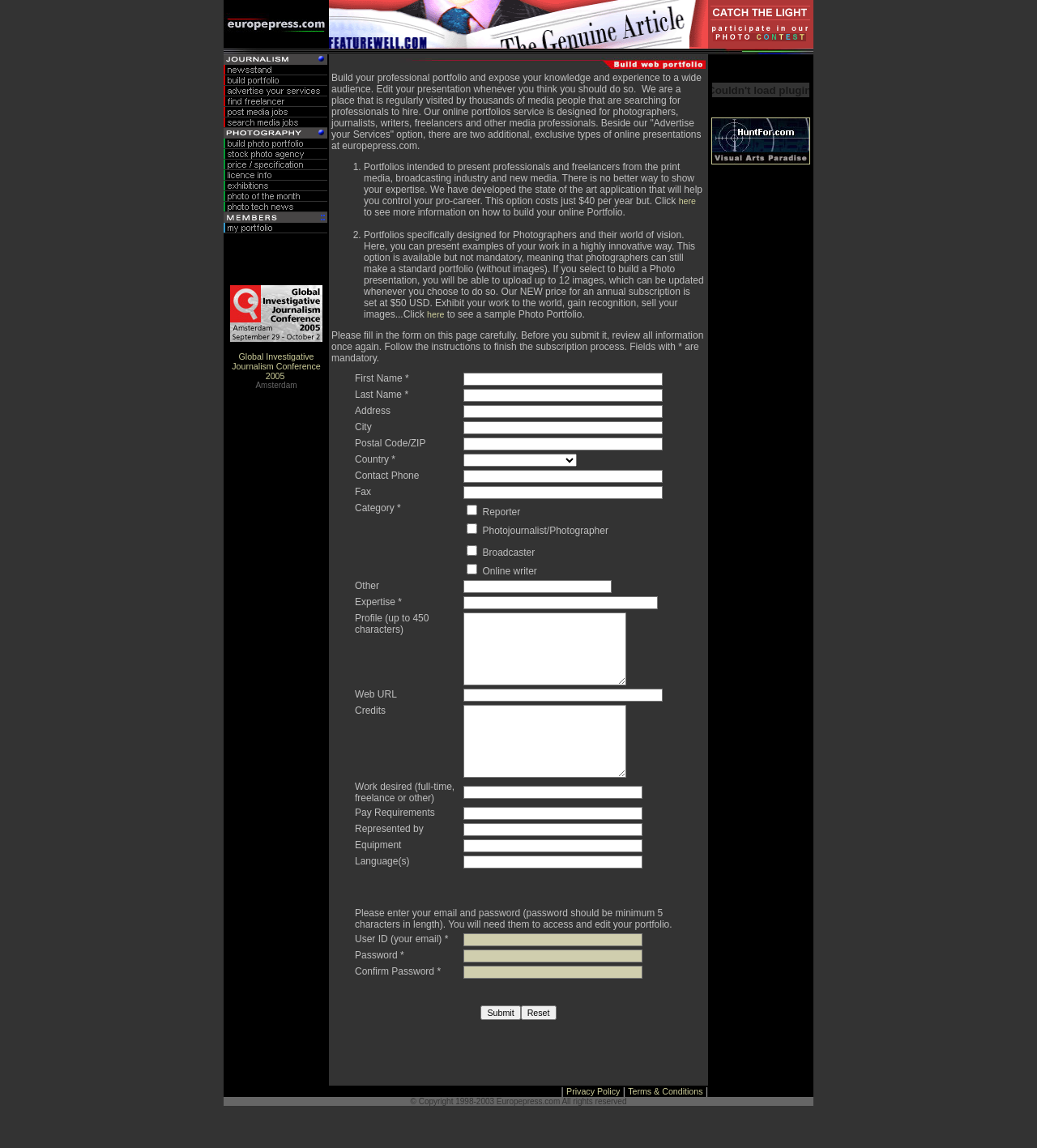Generate a thorough explanation of the webpage's elements.

This webpage is dedicated to online portfolios for professionals in the media industry, including photographers, journalists, writers, and freelancers. At the top of the page, there is a layout table that spans almost the entire width of the page. The table is divided into three cells, each containing a link with an accompanying image. The links are to Featurewell, a platform for purchasing and republishing high-quality journalism, and a photo contest at Europepress.

Below this table, there is a large section that takes up most of the page's height. This section is divided into multiple rows, each containing a single cell with a link and an image. There are 15 rows in total, each with a similar layout. The links appear to be related to investigative journalism, with descriptions of conferences and events.

To the left of this section, there is a narrow column with a single image at the top. The image is not described, but it may be a logo or a decorative element.

Overall, the page has a simple and organized layout, with a focus on providing links and information related to online portfolios and media industry events.